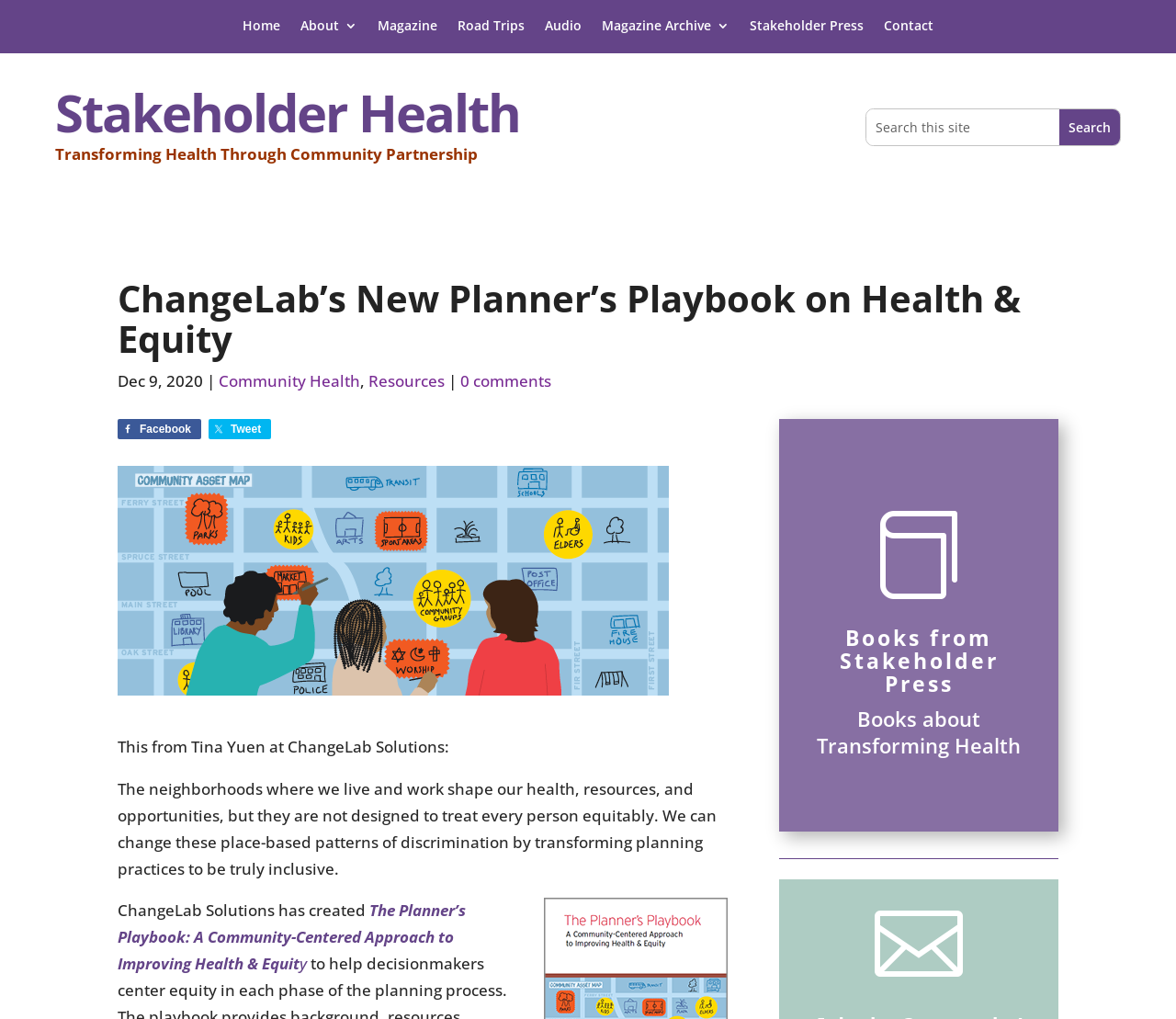What is the name of the playbook?
Offer a detailed and exhaustive answer to the question.

I found the answer by looking at the text 'ChangeLab Solutions has created' followed by a link 'The Planner’s Playbook: A Community-Centered Approach to Improving Health & Equity', which suggests that the playbook is called 'The Planner’s Playbook'.